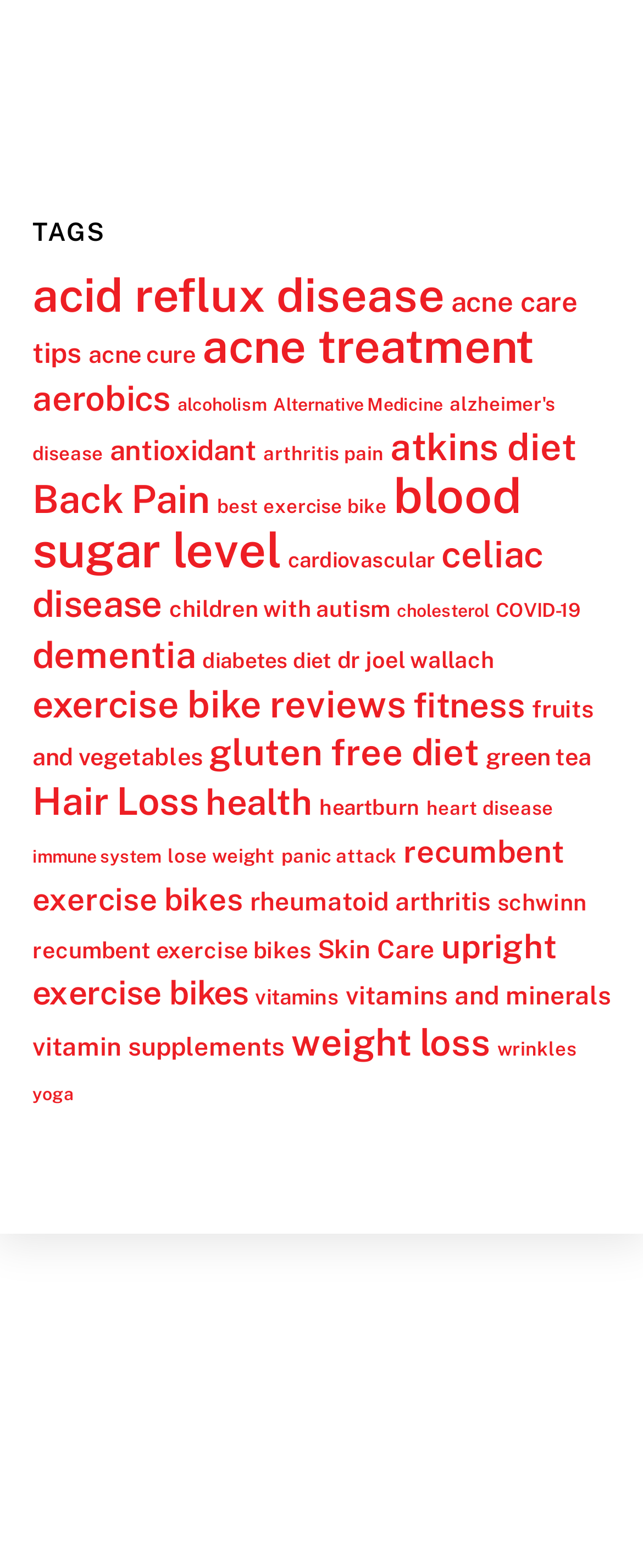Please find the bounding box coordinates of the section that needs to be clicked to achieve this instruction: "Explore the 'fitness' topic".

[0.642, 0.436, 0.817, 0.463]